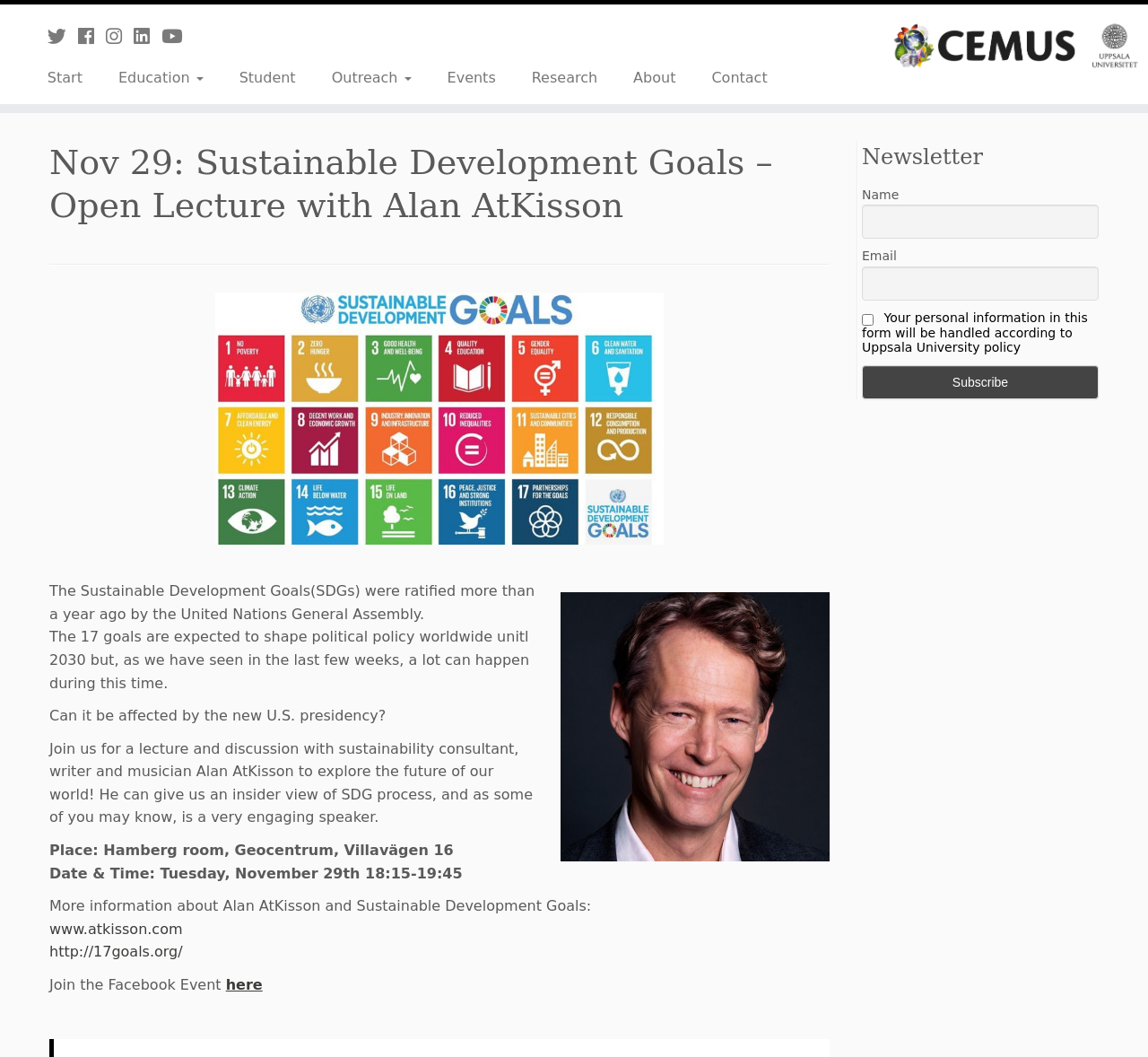Please identify the primary heading on the webpage and return its text.

Nov 29: Sustainable Development Goals – Open Lecture with Alan AtKisson